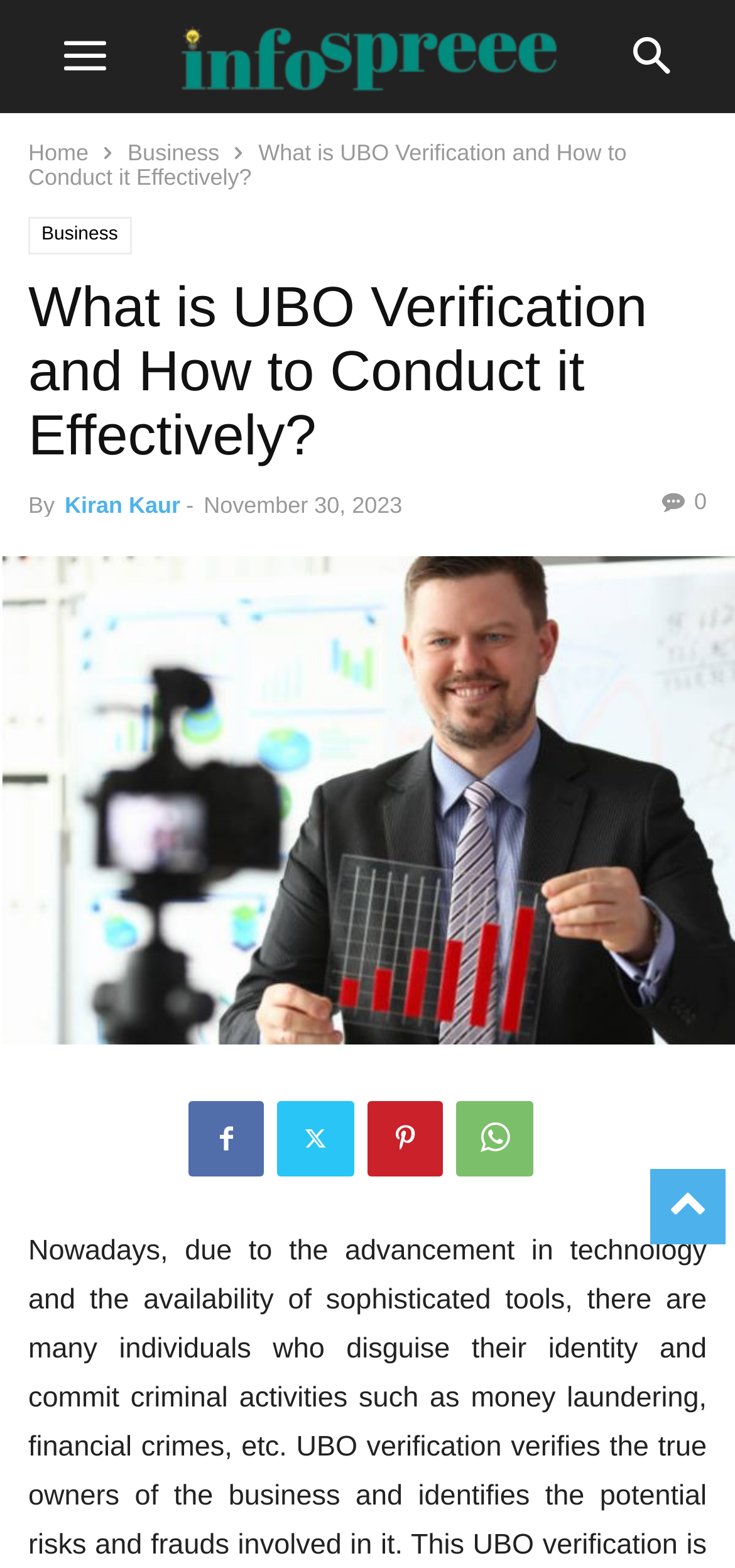Determine the bounding box coordinates of the target area to click to execute the following instruction: "go to home page."

[0.038, 0.089, 0.121, 0.106]